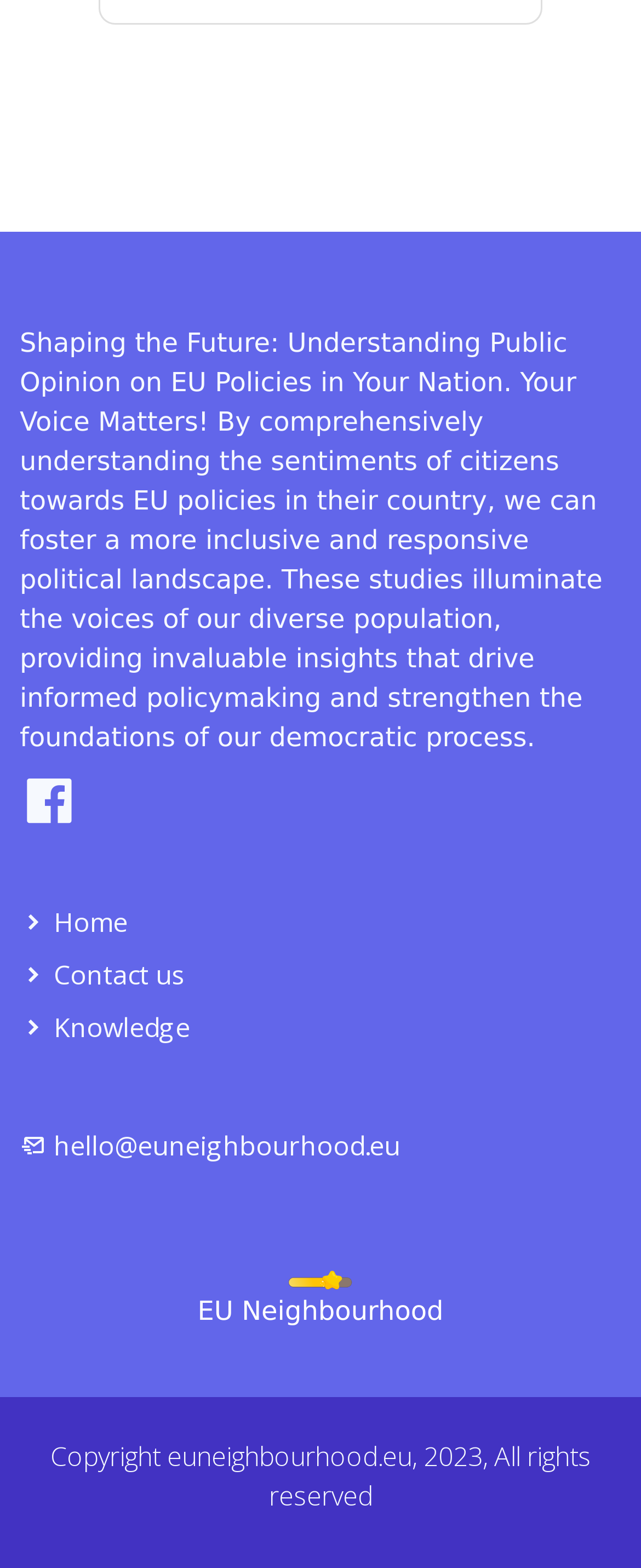Identify the bounding box coordinates for the UI element described as: "EU Neighbourhood". The coordinates should be provided as four floats between 0 and 1: [left, top, right, bottom].

[0.031, 0.809, 0.969, 0.866]